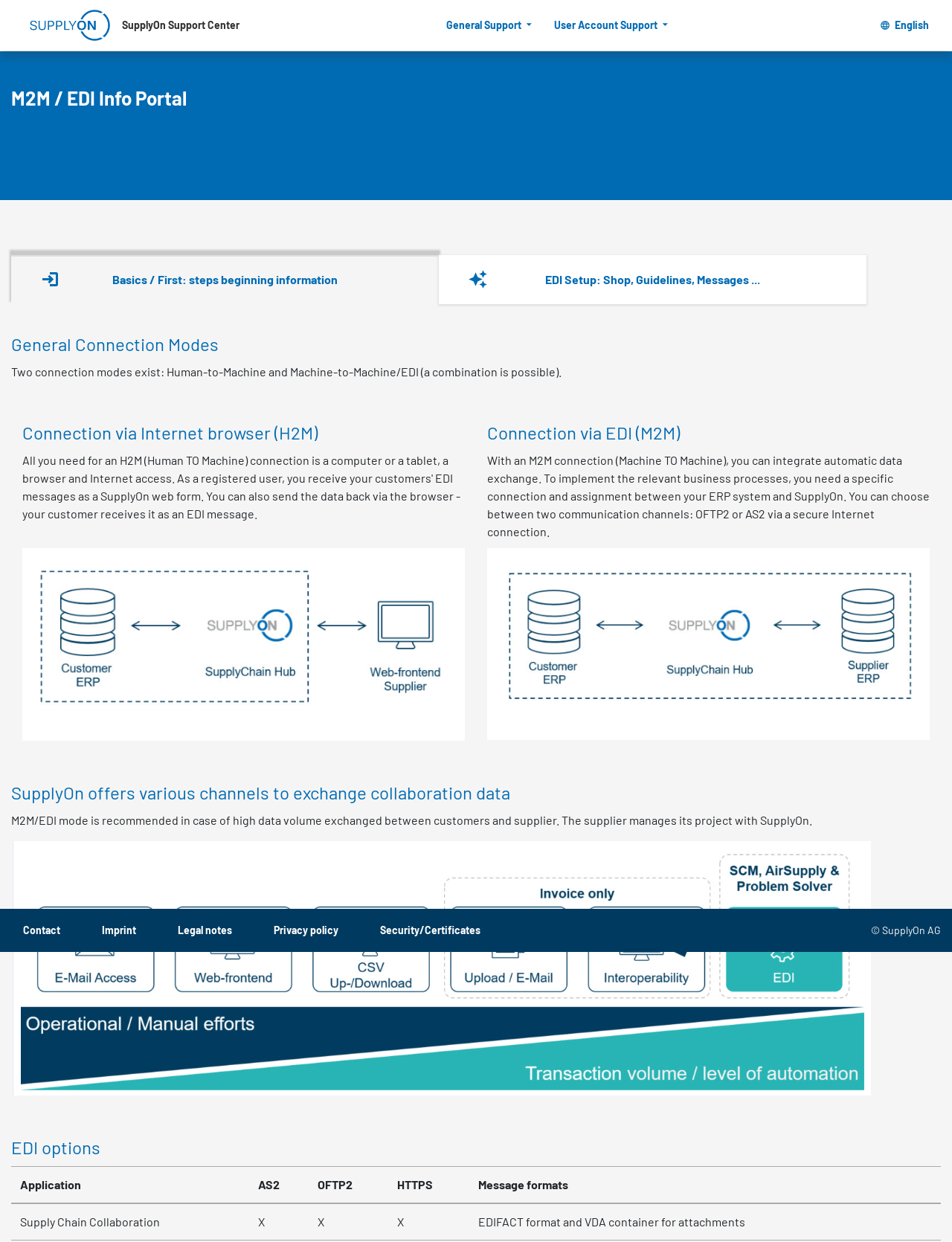What is the recommended connection mode for high data volume exchange?
Answer the question with a single word or phrase derived from the image.

M2M/EDI mode